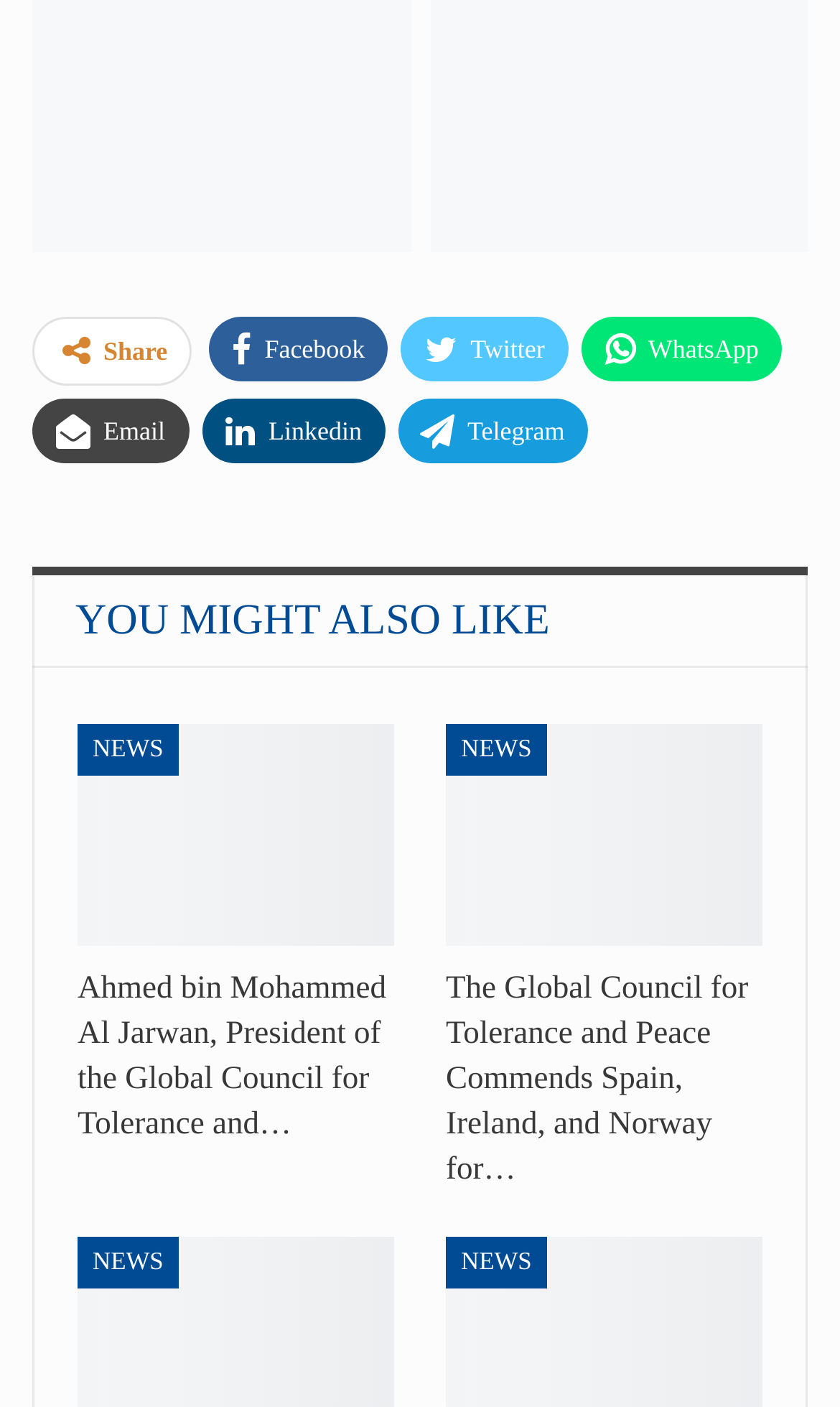What is the category of the news articles on this webpage?
From the screenshot, provide a brief answer in one word or phrase.

Global news